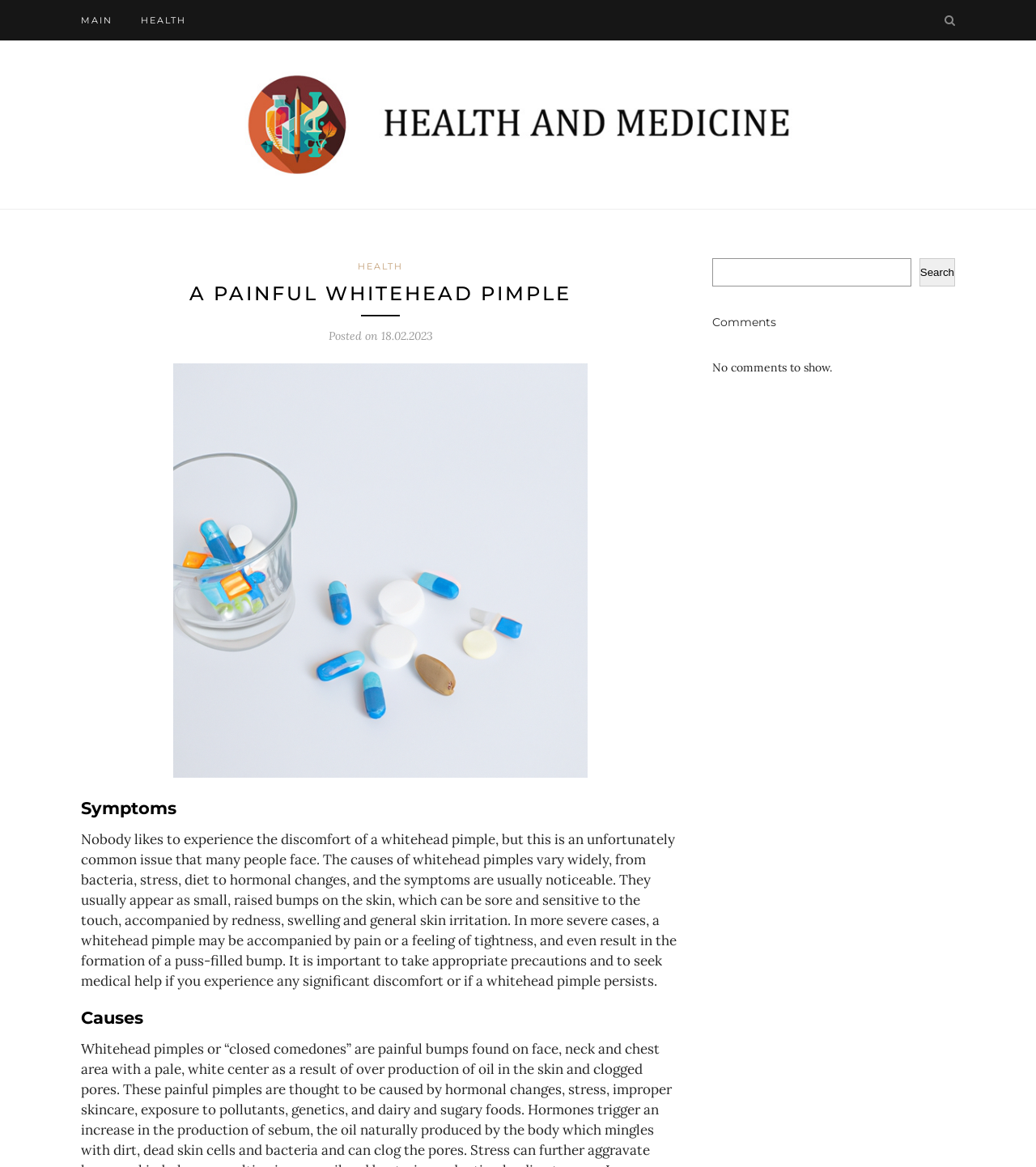Use the details in the image to answer the question thoroughly: 
What is the date of the post?

I found the date of the post by looking at the static text element that says 'Posted on' followed by the date '18.02.2023'.